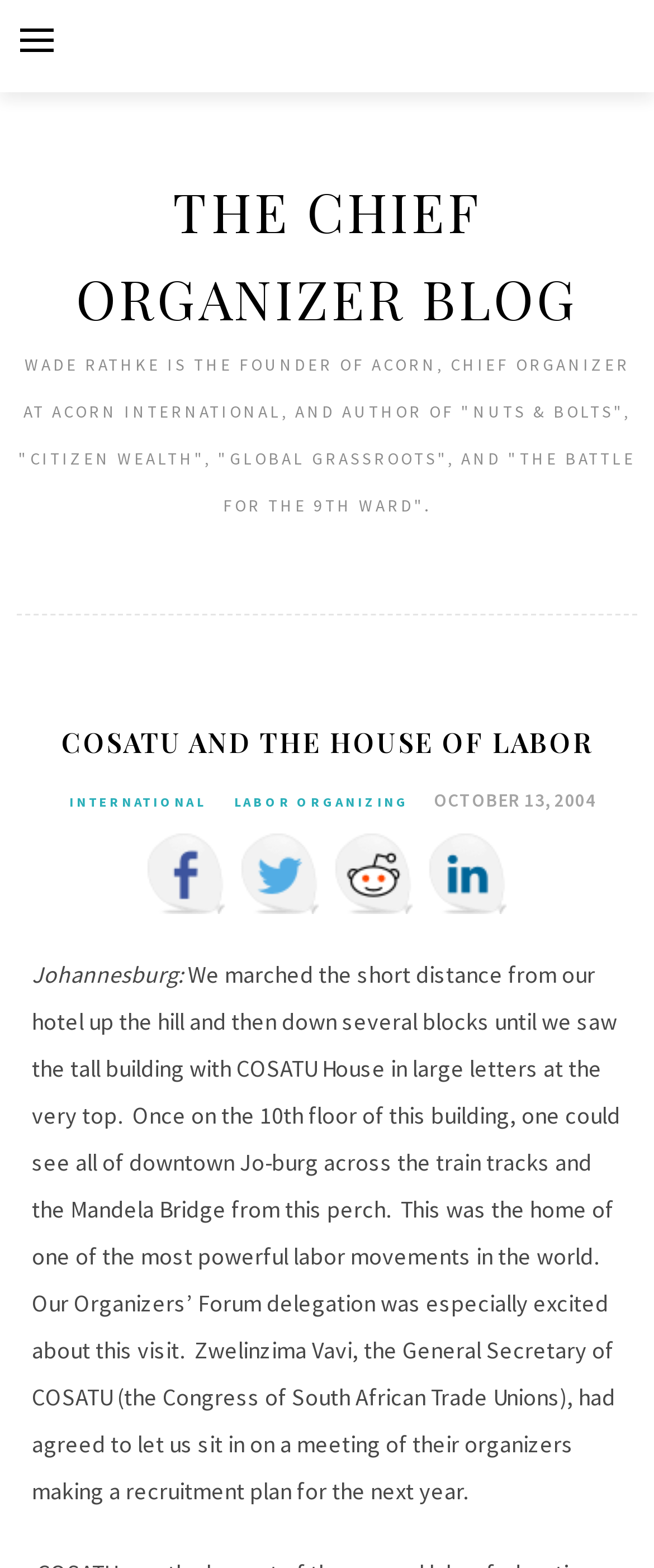Create a full and detailed caption for the entire webpage.

The webpage is about the Chief Organizer Blog, specifically an article about COSATU and the House of Labor. At the top, there is a button for the primary menu, followed by a heading that reads "THE CHIEF ORGANIZER BLOG". Below this heading, there is a link to the blog's title and a brief description of the blog's author, Wade Rathke.

Further down, there is a section with a heading "COSATU AND THE HOUSE OF LABOR" and three links to related topics: "INTERNATIONAL", "LABOR ORGANIZING", and "OCTOBER 13, 2004". The "OCTOBER 13, 2004" link has a time element associated with it. 

To the right of these links, there are four social media links: Facebook, Twitter, Reddit, and LinkedIn, each with its corresponding image. 

Below these social media links, there is a section of text that describes a visit to COSATU House in Johannesburg. The text explains how the author and their delegation marched to the building, which is located on the 10th floor, and describes the view from the top. The text also mentions that they attended a meeting with Zwelinzima Vavi, the General Secretary of COSATU, to discuss a recruitment plan for the next year.